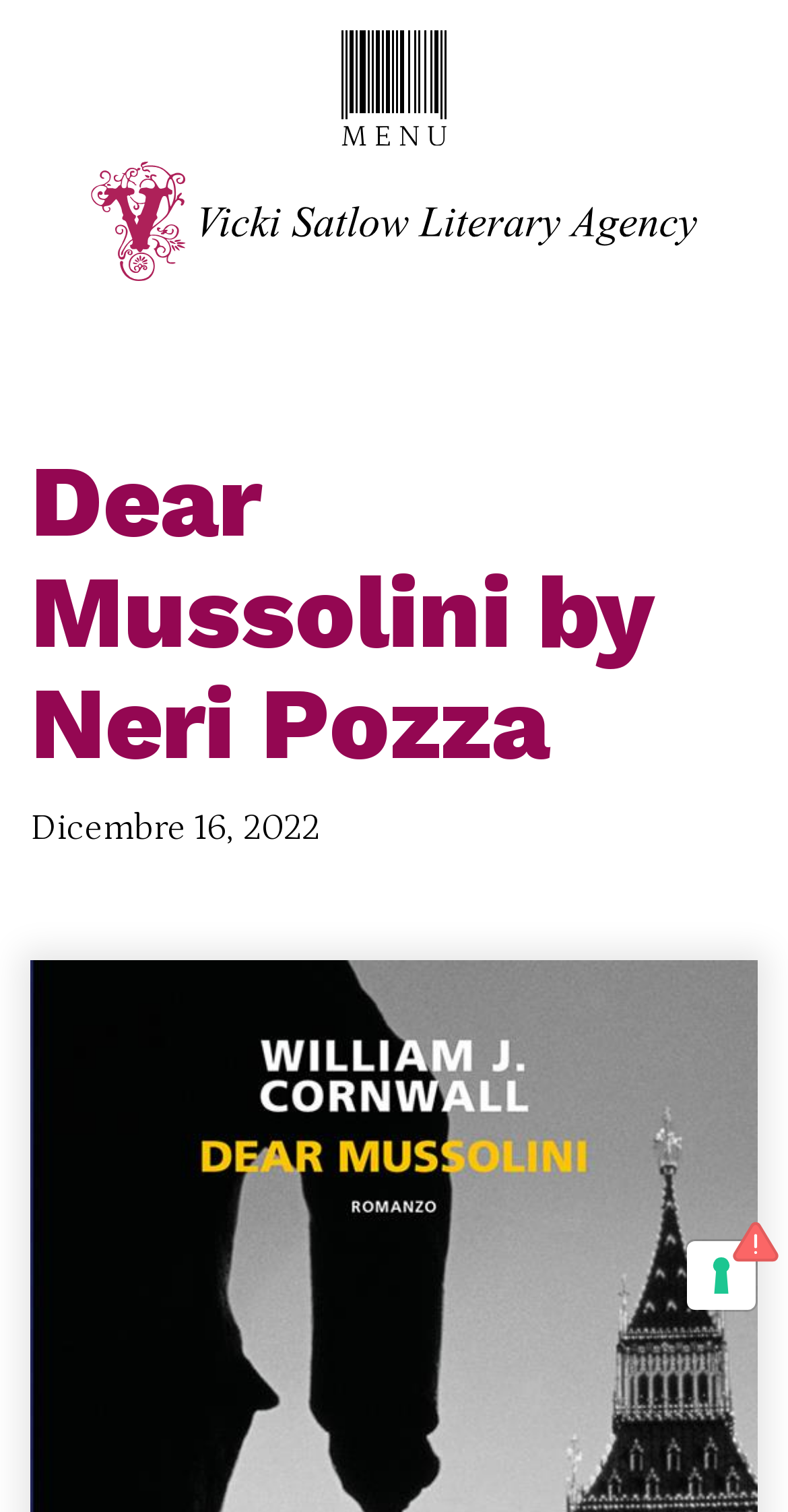Find the bounding box coordinates for the HTML element described in this sentence: "alt="Vicki Satlow"". Provide the coordinates as four float numbers between 0 and 1, in the format [left, top, right, bottom].

[0.115, 0.132, 0.885, 0.157]